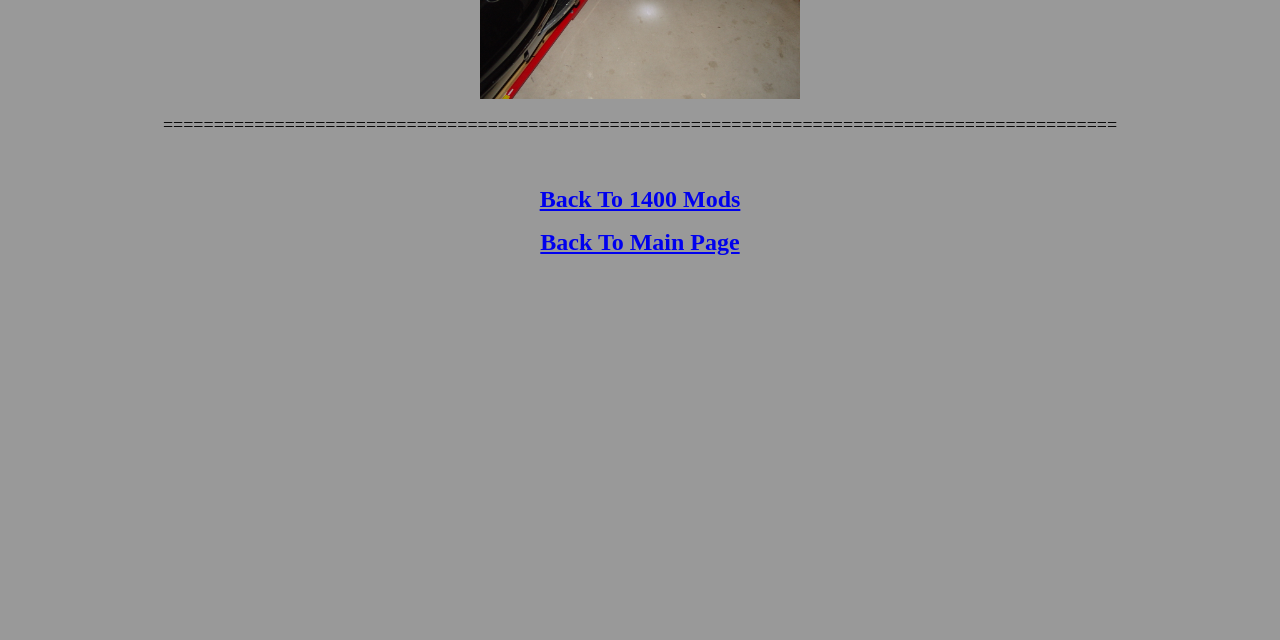Ascertain the bounding box coordinates for the UI element detailed here: "Back To 1400 Mods". The coordinates should be provided as [left, top, right, bottom] with each value being a float between 0 and 1.

[0.422, 0.291, 0.578, 0.331]